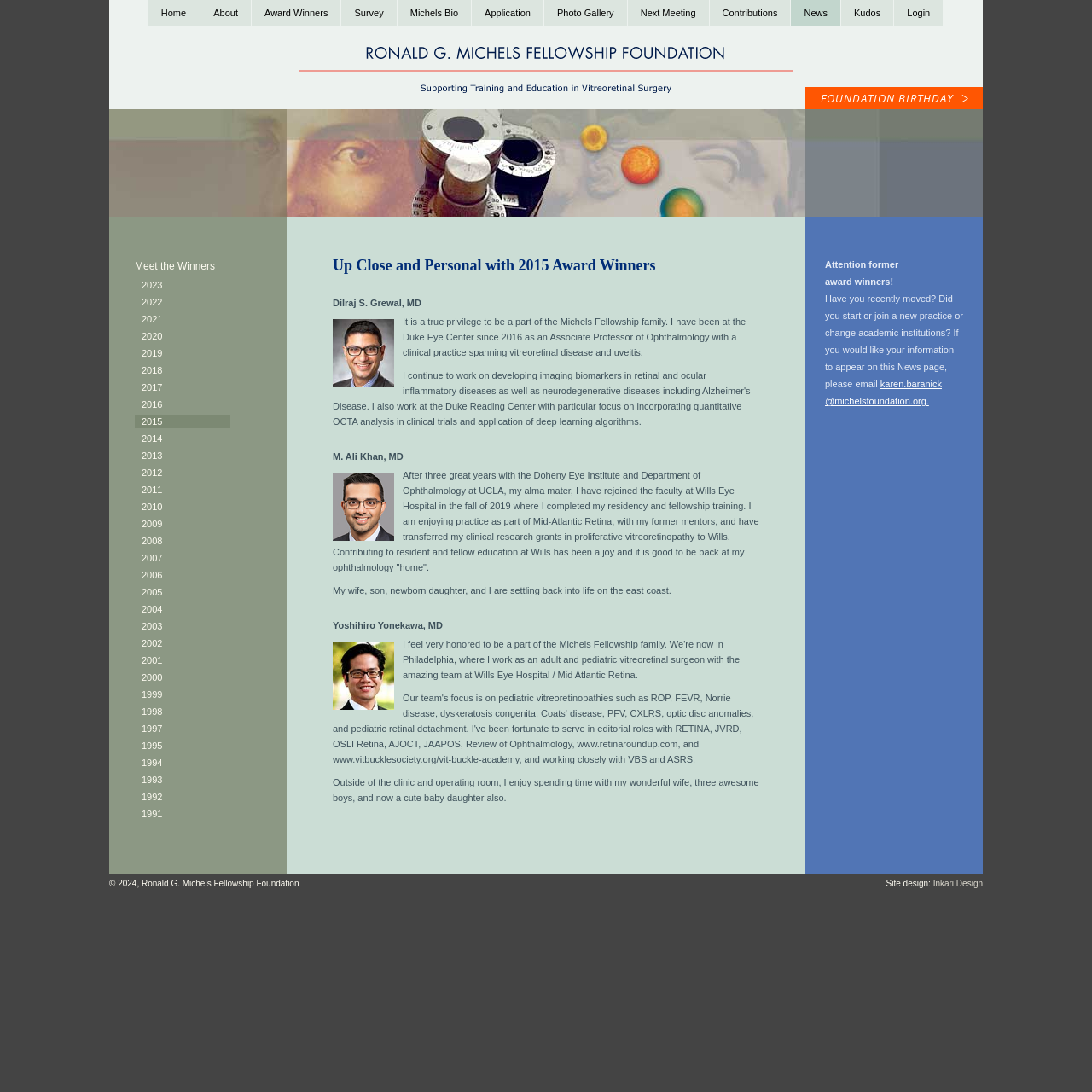Please find the bounding box coordinates of the element that needs to be clicked to perform the following instruction: "Read about the 2015 award winner Dilraj S. Grewal". The bounding box coordinates should be four float numbers between 0 and 1, represented as [left, top, right, bottom].

[0.305, 0.273, 0.386, 0.282]